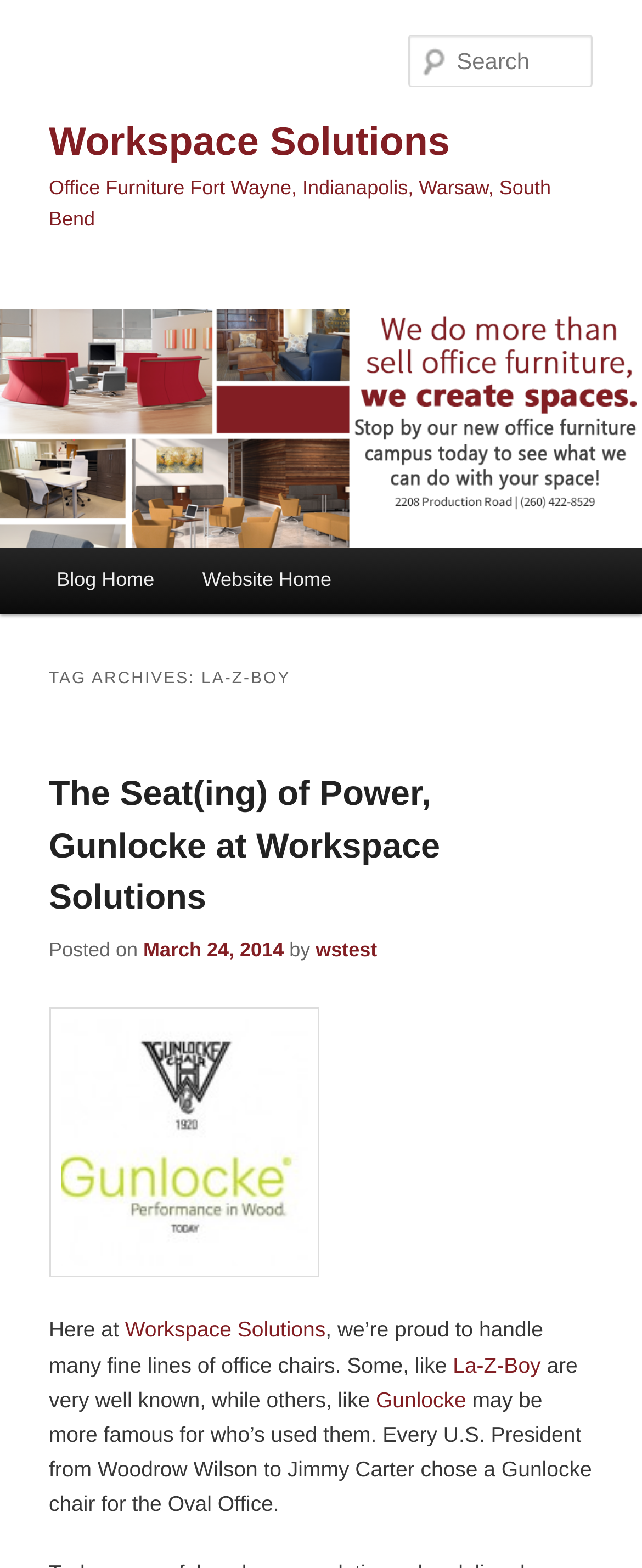Identify the bounding box coordinates for the UI element that matches this description: "parent_node: Workspace Solutions".

[0.0, 0.197, 1.0, 0.35]